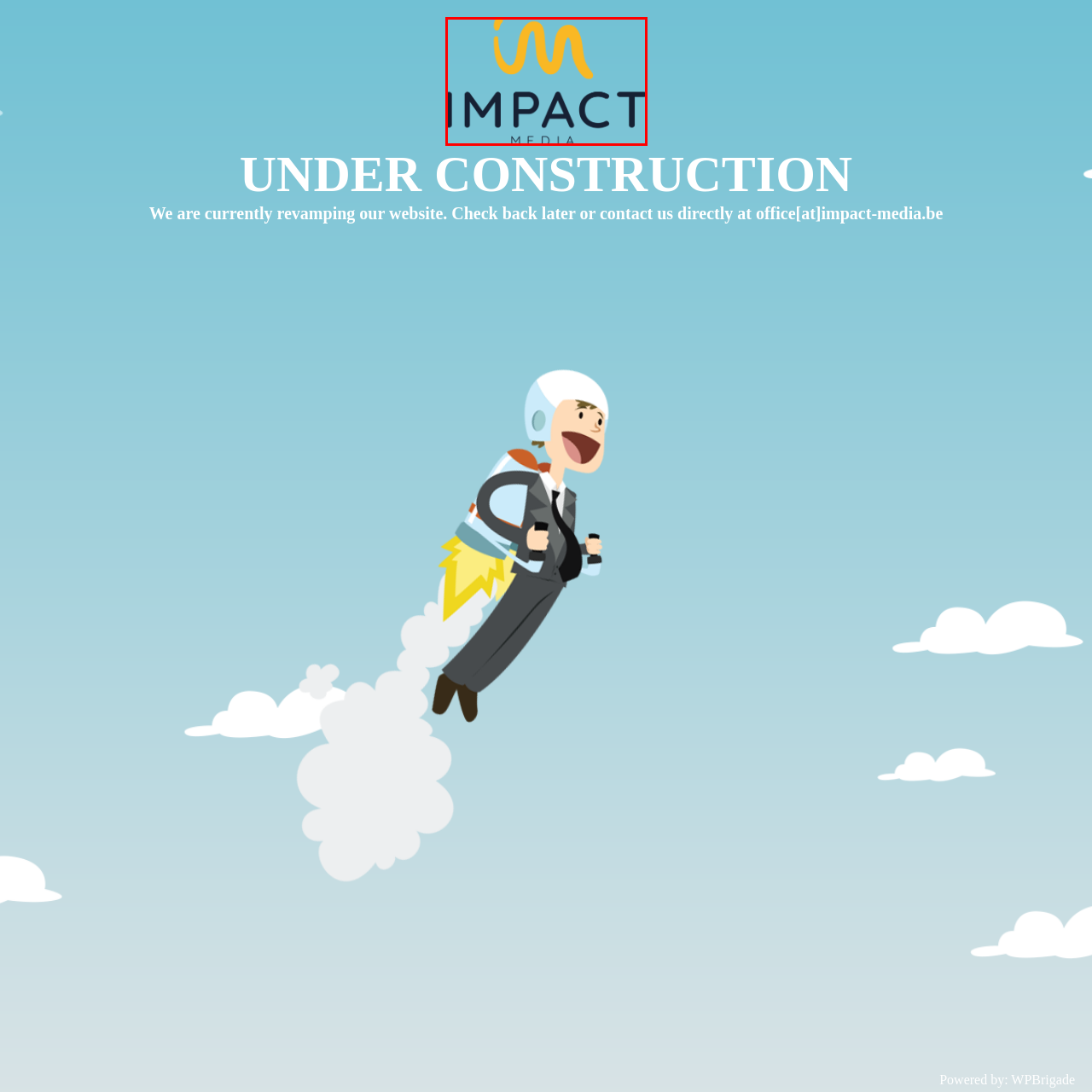What font style is used for the word 'MEDIA'?
Inspect the image within the red bounding box and respond with a detailed answer, leveraging all visible details.

According to the caption, the word 'MEDIA' is presented in a thinner font, which is positioned beneath the bold, dark letters of the word 'IMPACT'.